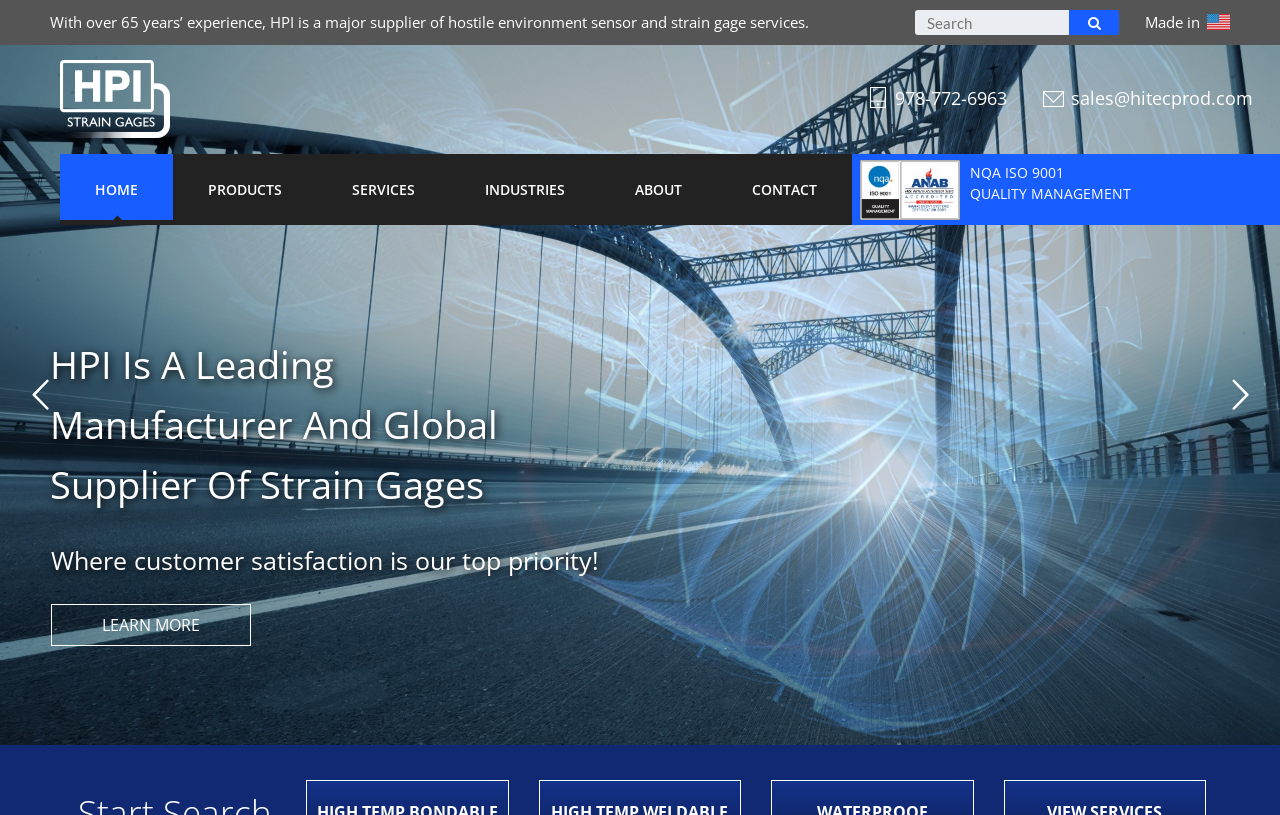Identify the bounding box coordinates of the area you need to click to perform the following instruction: "learn more about HPI".

[0.04, 0.741, 0.196, 0.793]